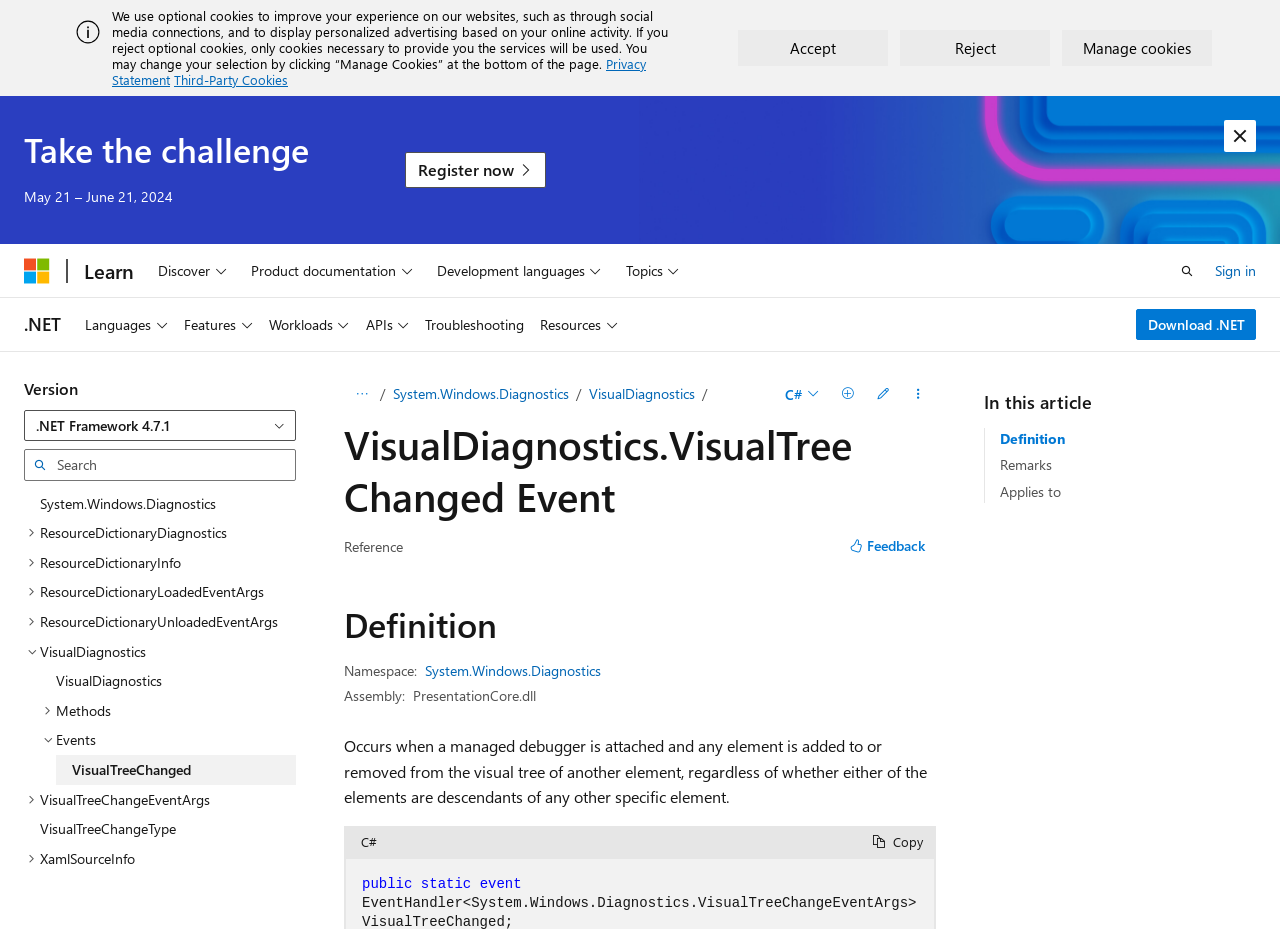Please identify the bounding box coordinates of the area that needs to be clicked to fulfill the following instruction: "Click the 'Register now' link."

[0.316, 0.164, 0.427, 0.202]